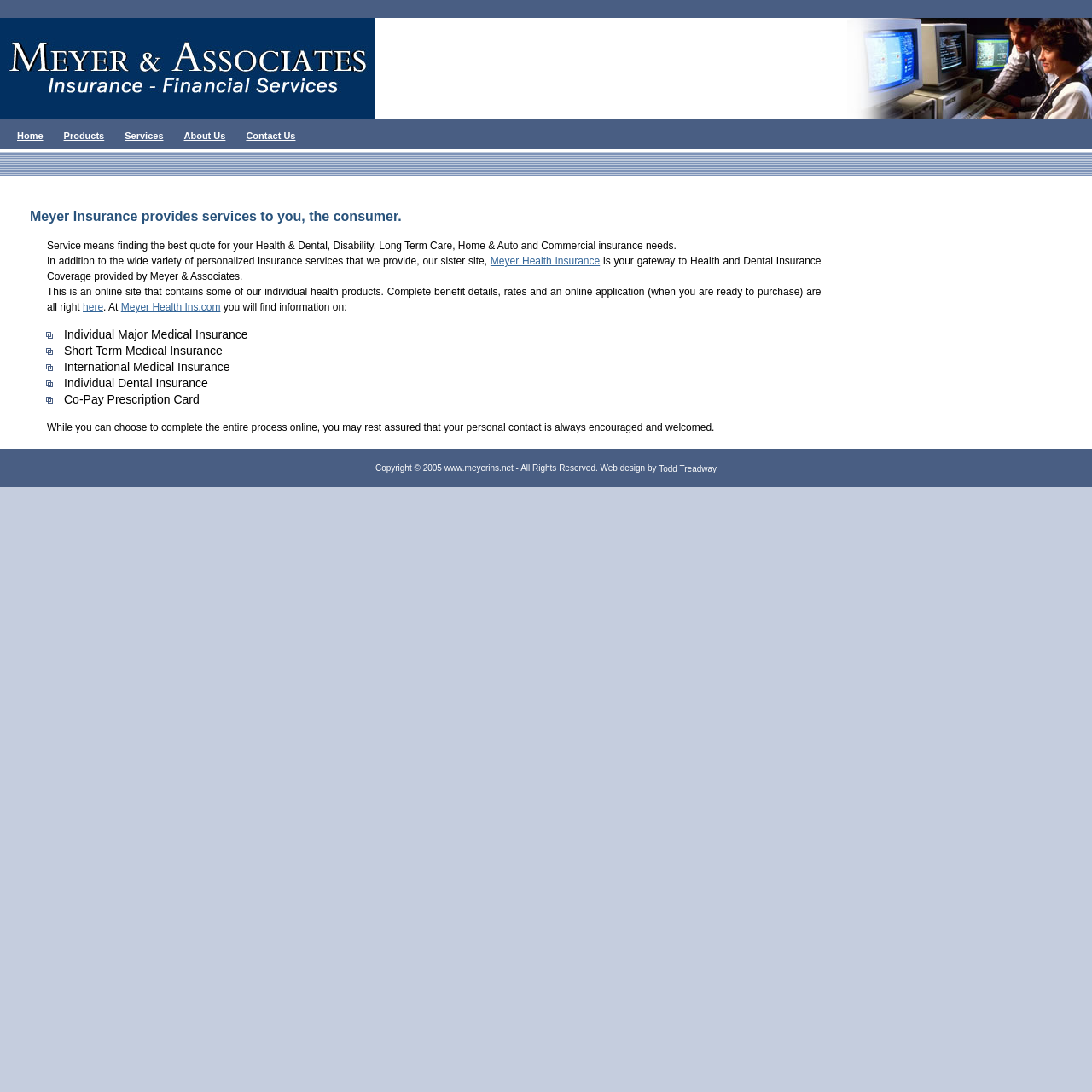What can be found on Meyer Health Ins.com?
Please respond to the question with a detailed and informative answer.

The webpage states that Meyer Health Ins.com is an online site that contains some of Meyer Insurance's individual health products, including complete benefit details, rates, and an online application.